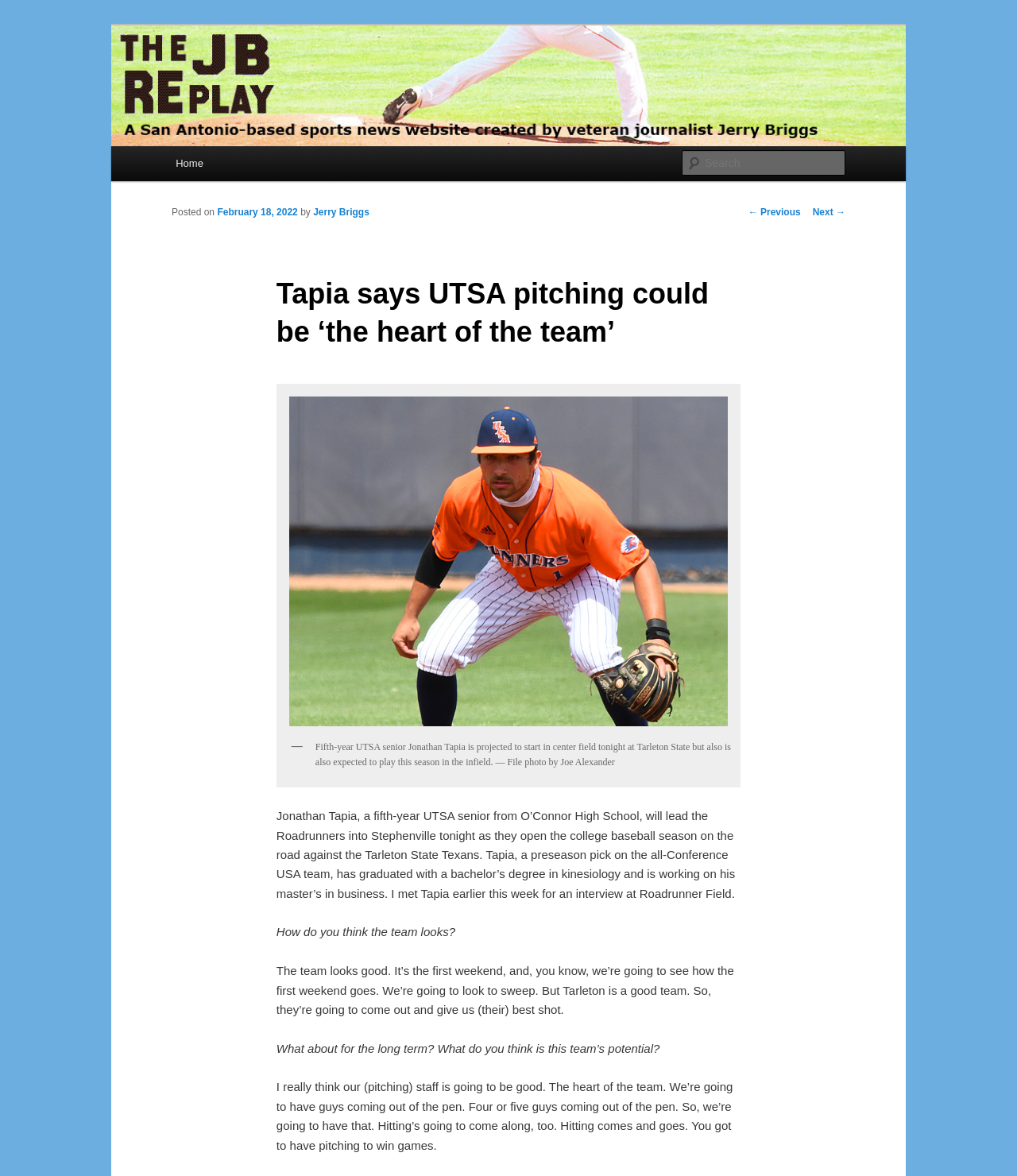Provide the bounding box coordinates for the area that should be clicked to complete the instruction: "Read the next post".

[0.799, 0.175, 0.831, 0.185]